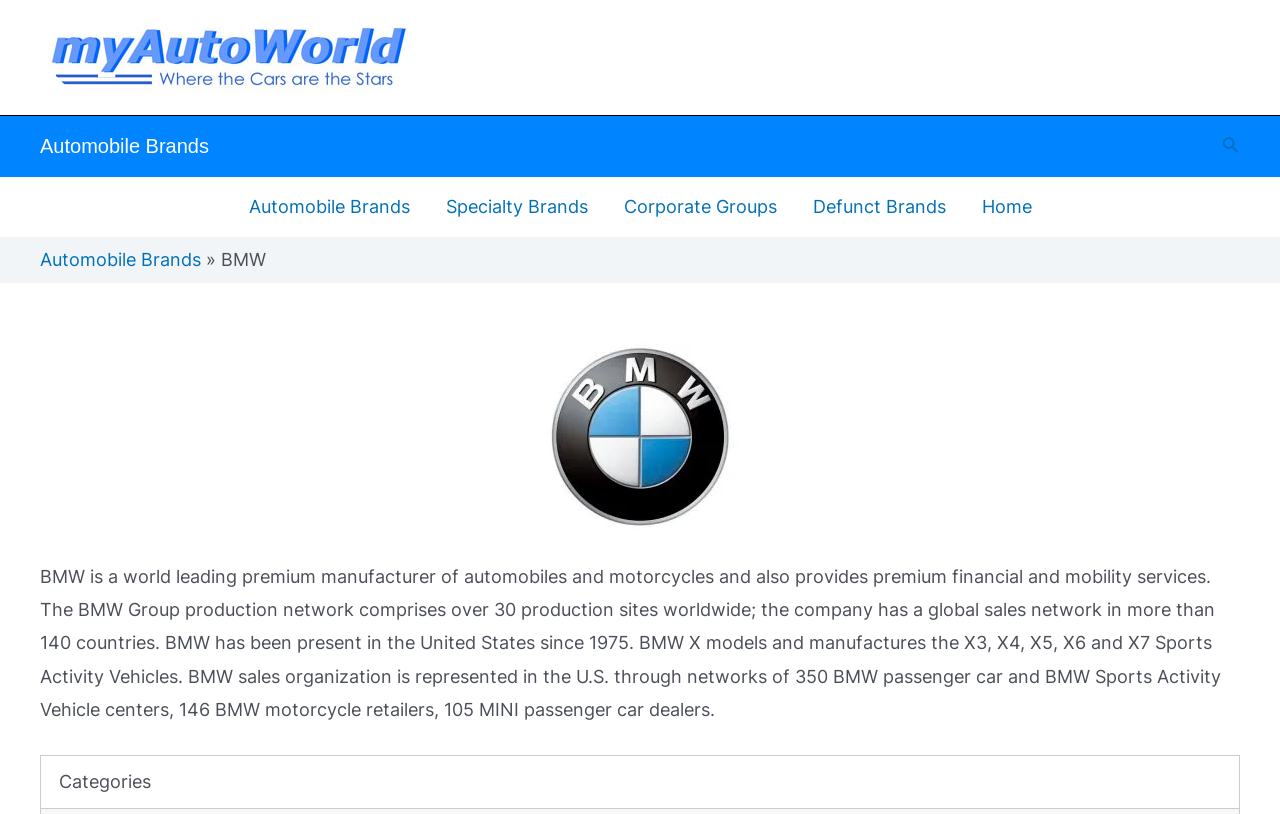Locate the UI element described as follows: "Technical and Service". Return the bounding box coordinates as four float numbers between 0 and 1 in the order [left, top, right, bottom].

None